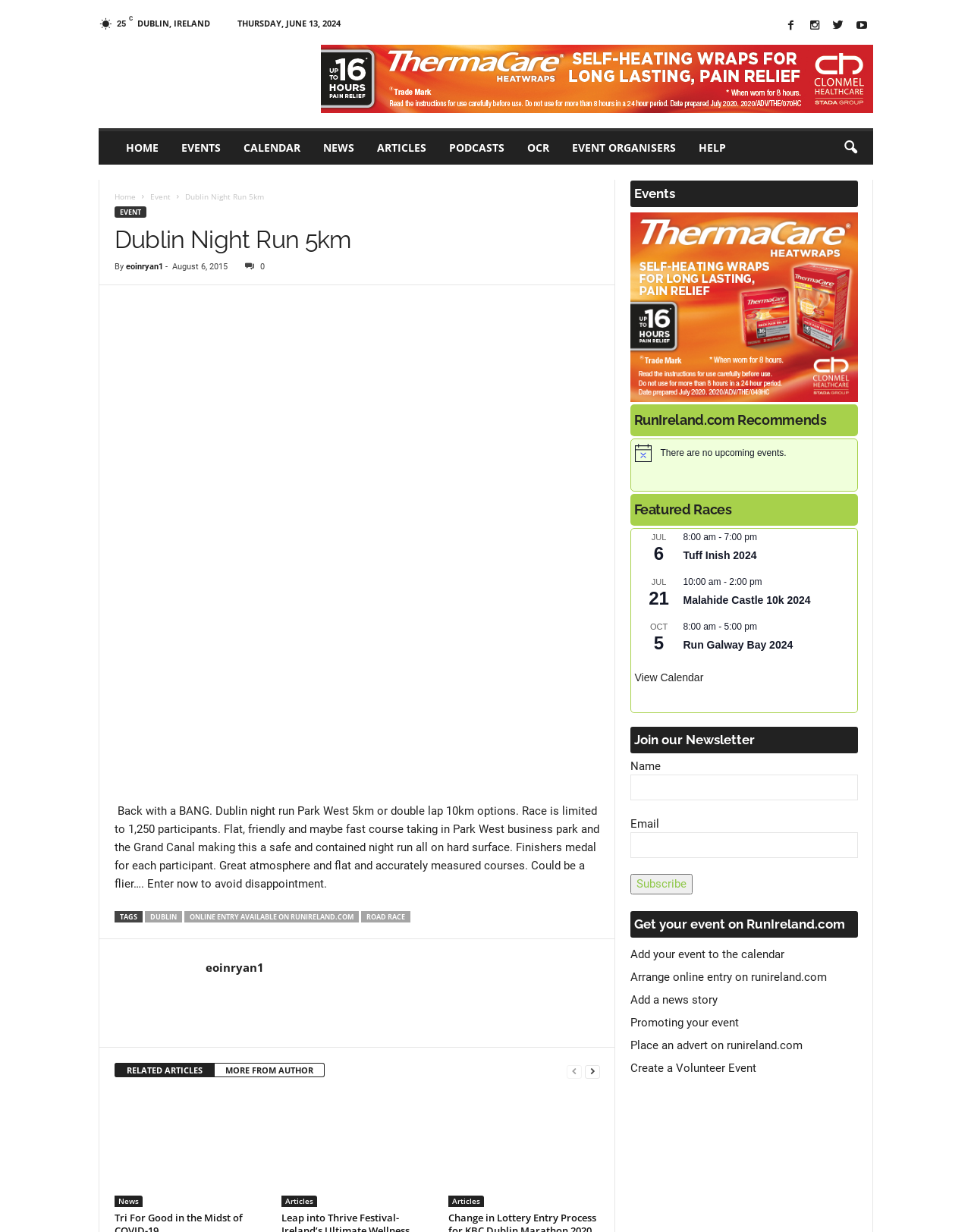Answer the question below in one word or phrase:
Is there a medal for each participant?

yes